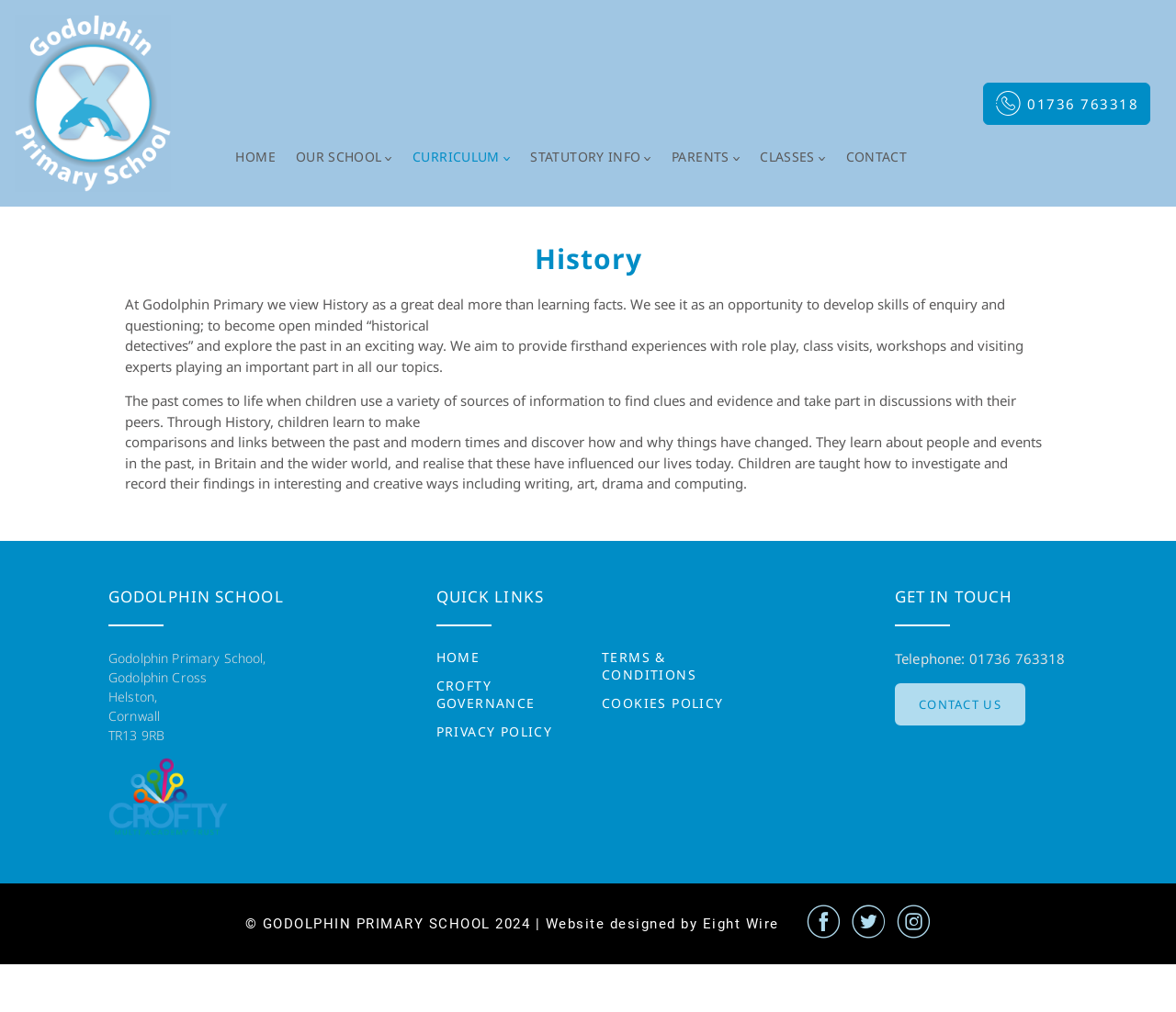Can you find the bounding box coordinates for the element that needs to be clicked to execute this instruction: "View the 'History' article"? The coordinates should be given as four float numbers between 0 and 1, i.e., [left, top, right, bottom].

[0.106, 0.237, 0.894, 0.274]